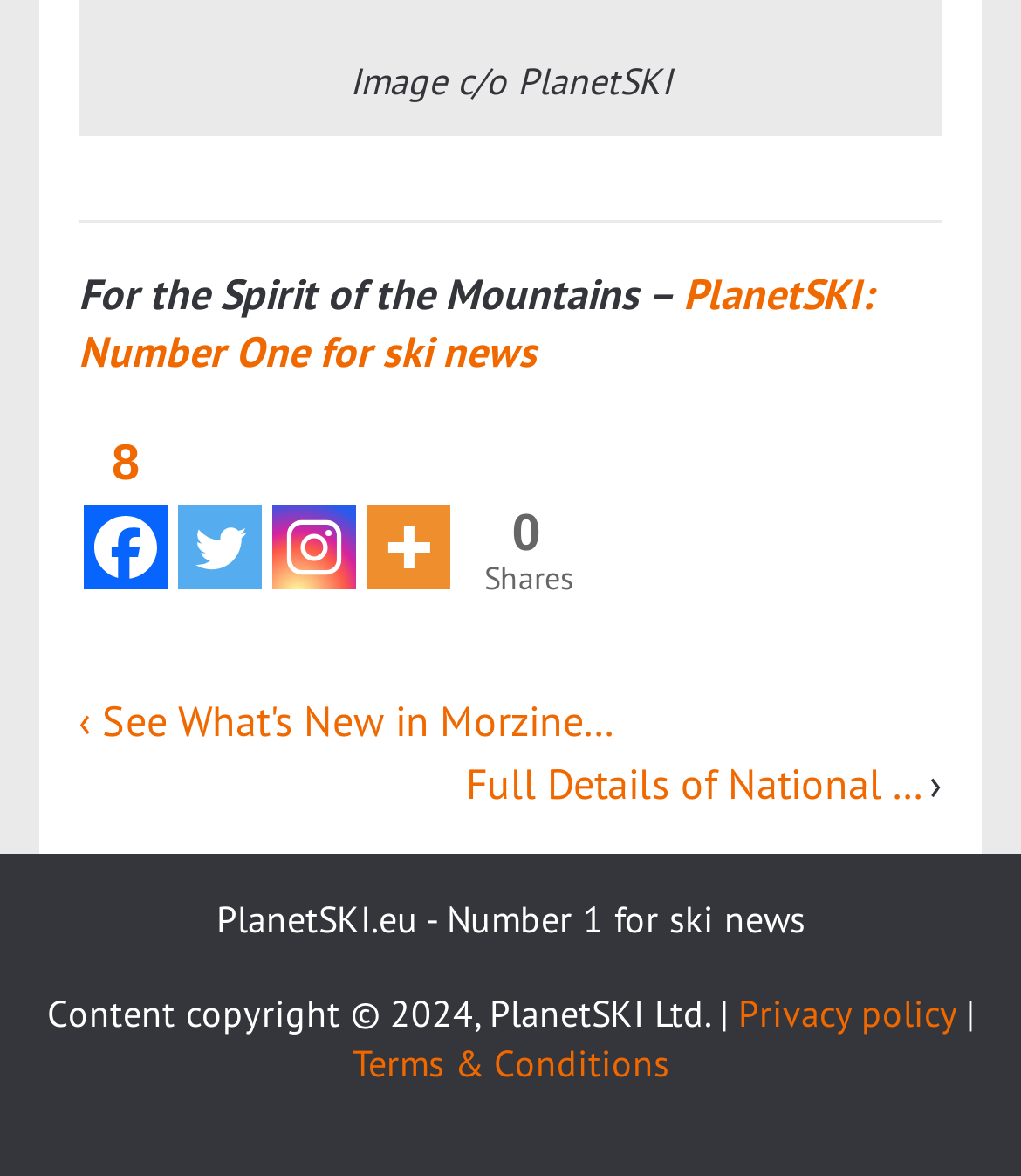Identify and provide the bounding box coordinates of the UI element described: "Terms & Conditions". The coordinates should be formatted as [left, top, right, bottom], with each number being a float between 0 and 1.

[0.345, 0.885, 0.655, 0.925]